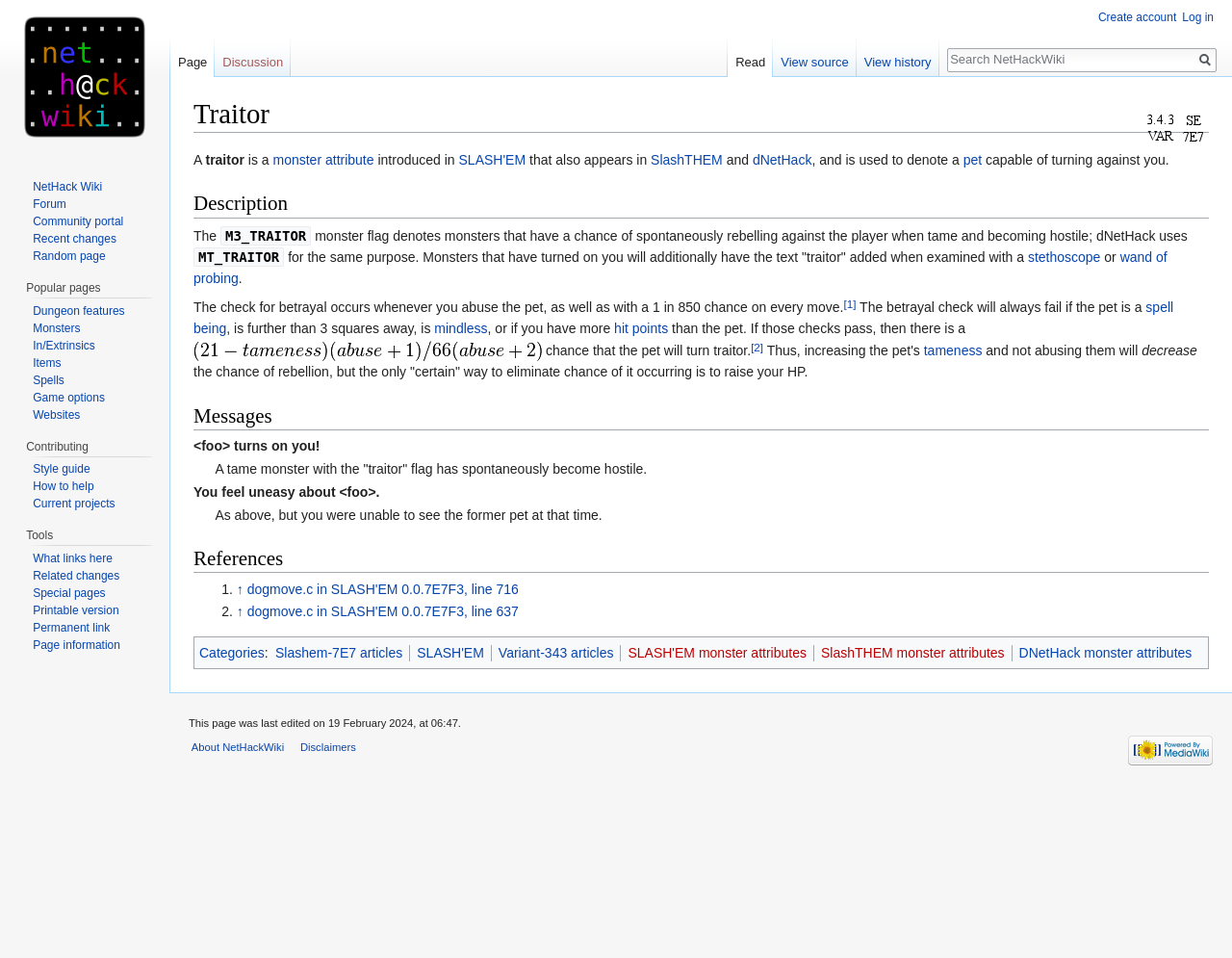Determine the bounding box coordinates of the UI element described below. Use the format (top-left x, top-left y, bottom-right x, bottom-right y) with floating point numbers between 0 and 1: wand of probing

[0.157, 0.26, 0.947, 0.299]